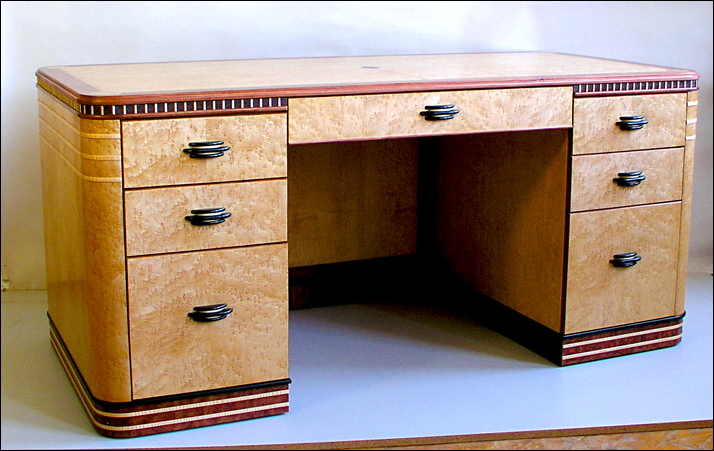Based on the image, please respond to the question with as much detail as possible:
What is the aesthetic style of the desk?

The caption describes the desk's design as incorporating a sophisticated blend of lines and curves, contributing to its overall classic deco aesthetic, indicating that the desk's style is classic deco.